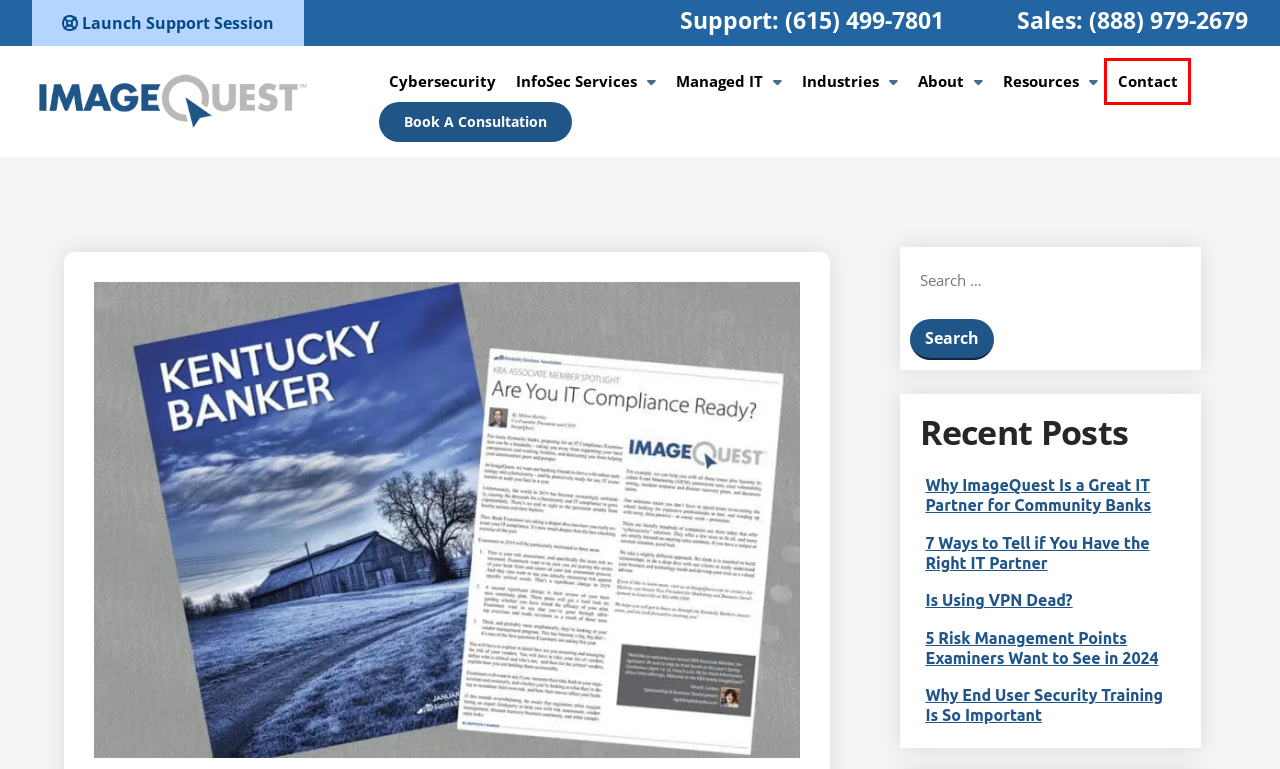Observe the provided screenshot of a webpage with a red bounding box around a specific UI element. Choose the webpage description that best fits the new webpage after you click on the highlighted element. These are your options:
A. ImageQuest Remote Support
B. 7 Ways to Tell if You Have the Right IT Partner | ImageQuest
C. Is Using VPN Dead? | ImageQuest Blog
D. Contact Us | ImageQuest
E. Security Advisory Services | ImageQuest | Nashville, TN
F. Managed IT | MSP | ImageQuest
G. IT Resources | ImageQuest | Nashville, TN
H. ImageQuest Nashville TN | Managed IT | Security | Compliance

D